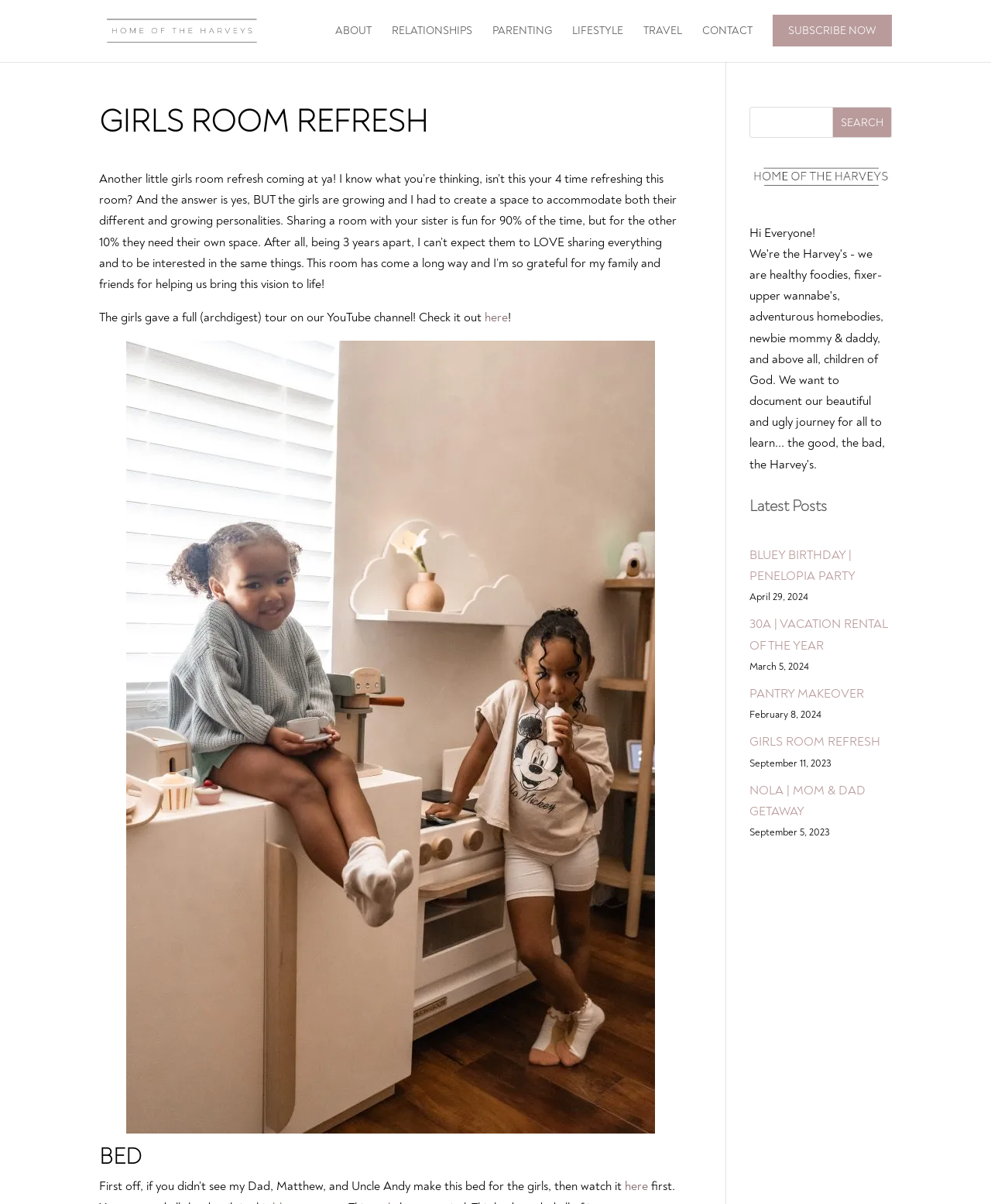Find the bounding box coordinates for the area that must be clicked to perform this action: "Search for something".

[0.84, 0.089, 0.9, 0.114]